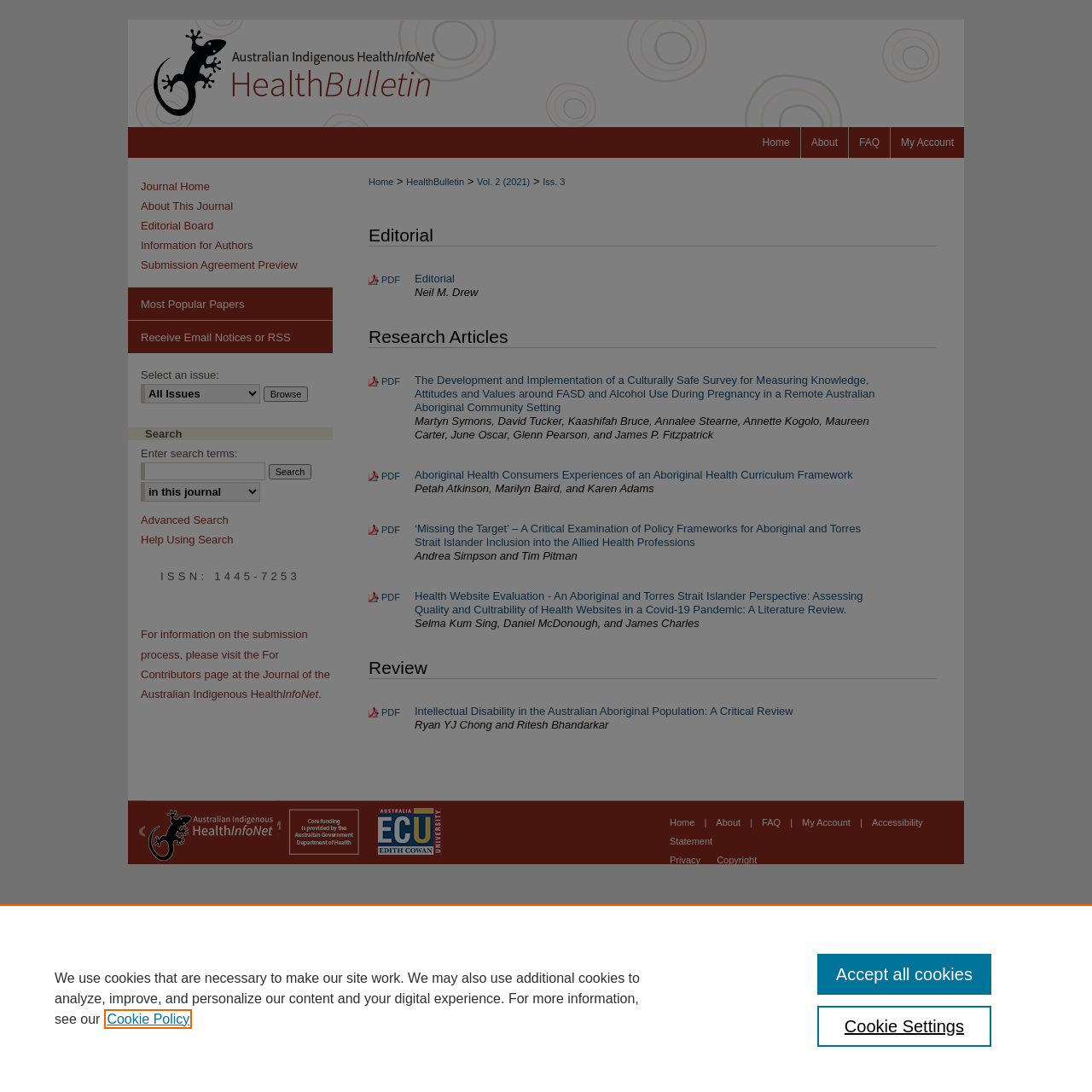Please specify the bounding box coordinates of the area that should be clicked to accomplish the following instruction: "Click the 'Journal Home' link". The coordinates should consist of four float numbers between 0 and 1, i.e., [left, top, right, bottom].

[0.129, 0.165, 0.305, 0.177]